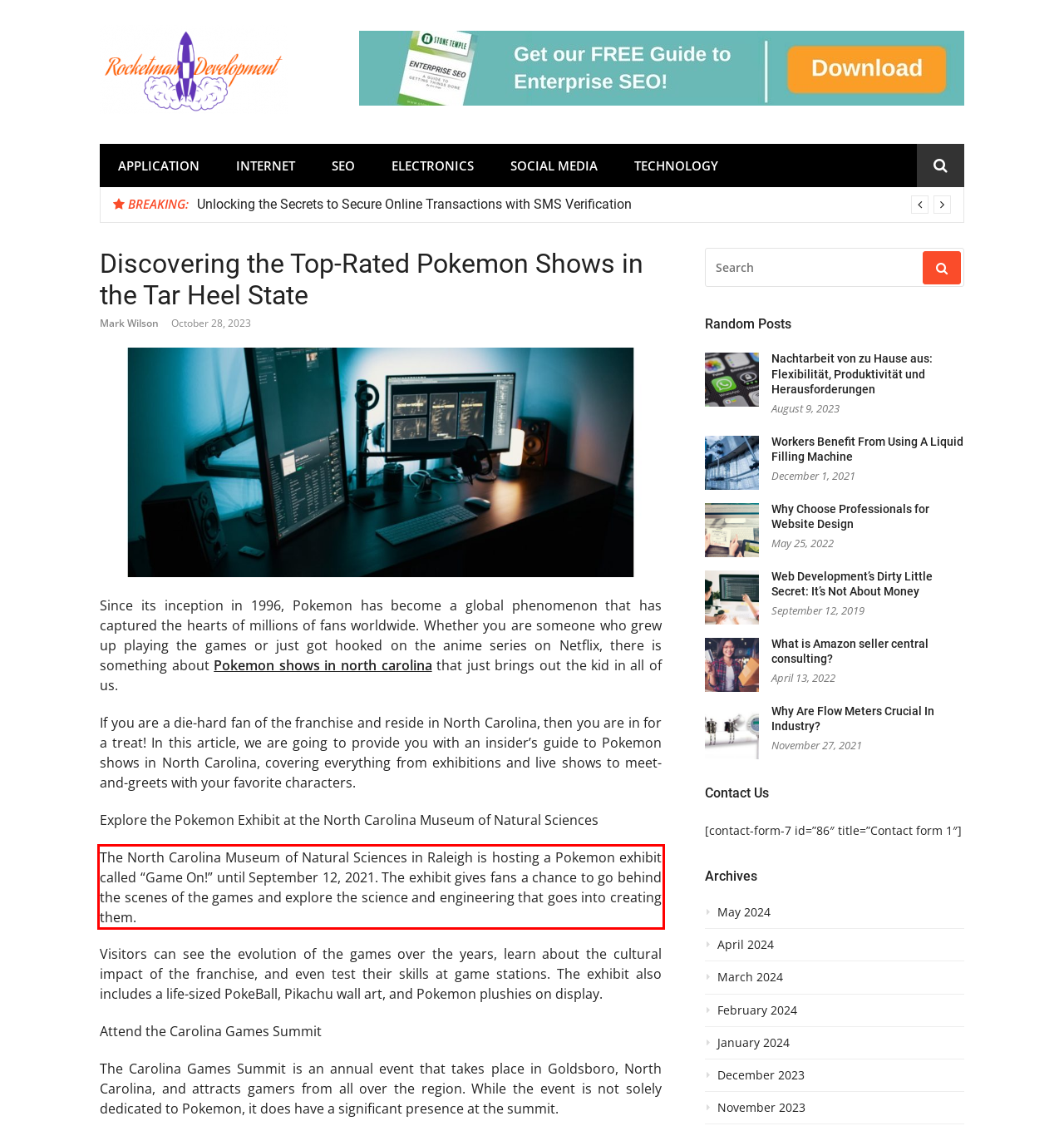Please identify and extract the text from the UI element that is surrounded by a red bounding box in the provided webpage screenshot.

The North Carolina Museum of Natural Sciences in Raleigh is hosting a Pokemon exhibit called “Game On!” until September 12, 2021. The exhibit gives fans a chance to go behind the scenes of the games and explore the science and engineering that goes into creating them.